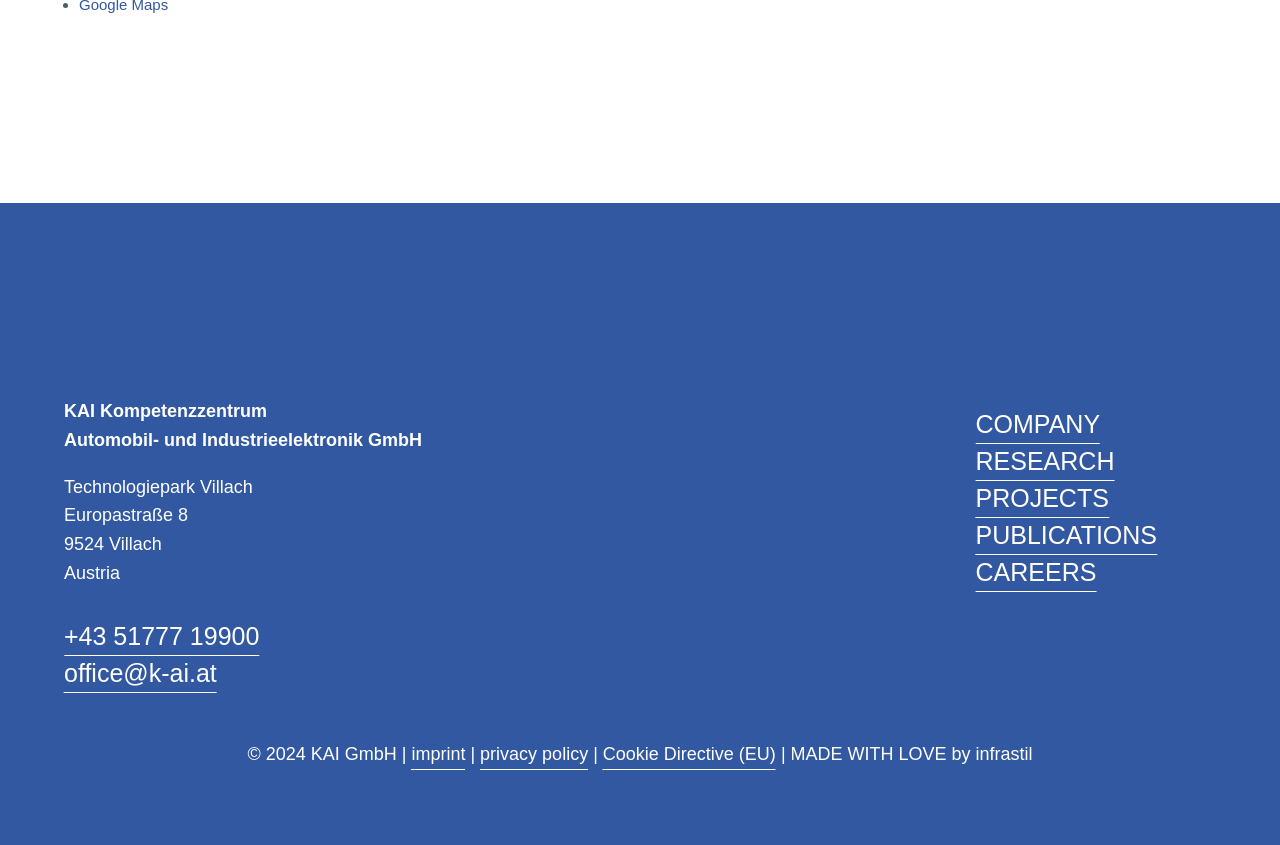What is the phone number?
Refer to the image and provide a thorough answer to the question.

The phone number can be found in the top section of the webpage, where the address and contact information are listed. The phone number is a link and is listed below the company address.